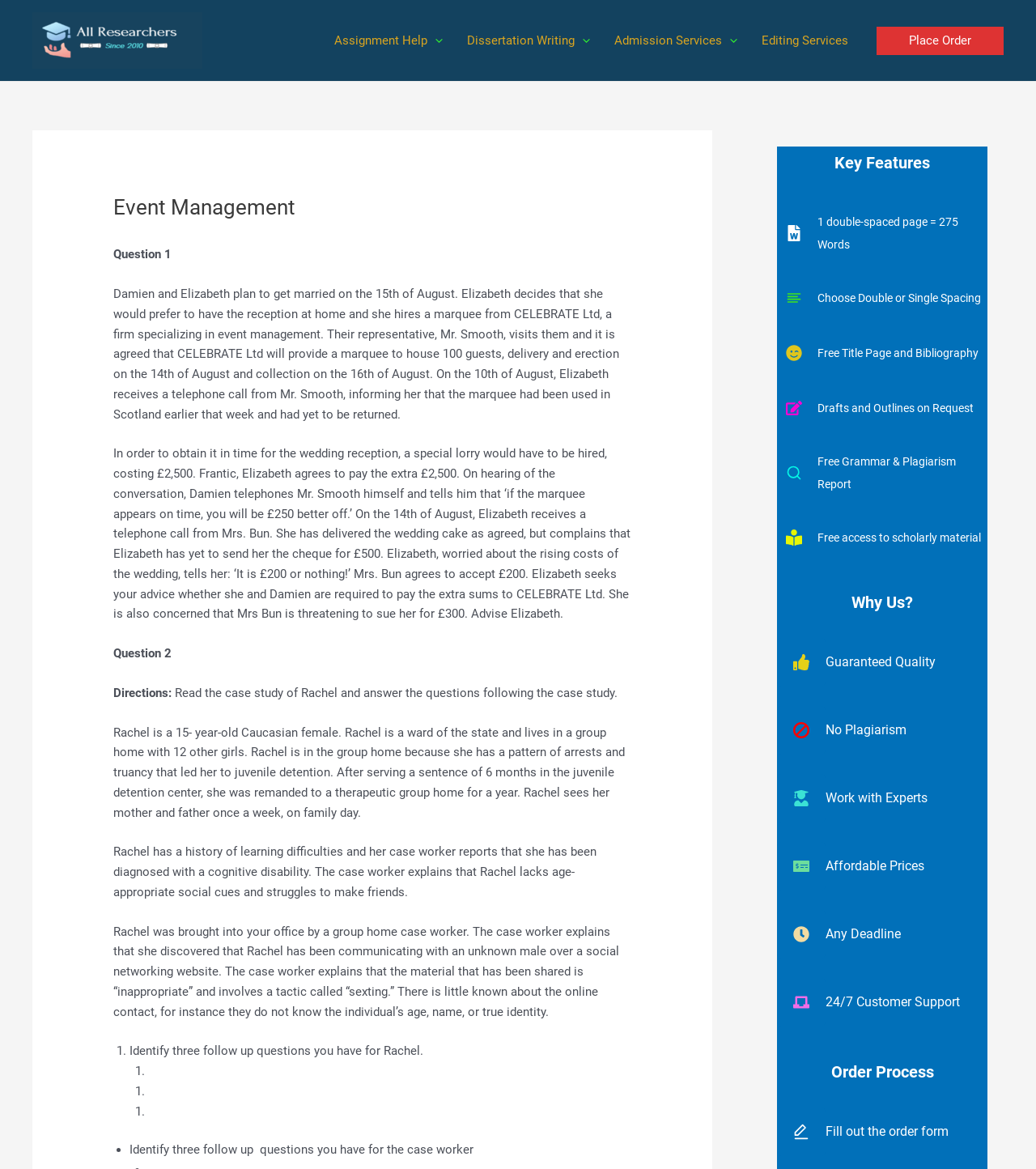Please find and report the bounding box coordinates of the element to click in order to perform the following action: "Click the 'Dissertation Writing Menu Toggle'". The coordinates should be expressed as four float numbers between 0 and 1, in the format [left, top, right, bottom].

[0.555, 0.01, 0.57, 0.059]